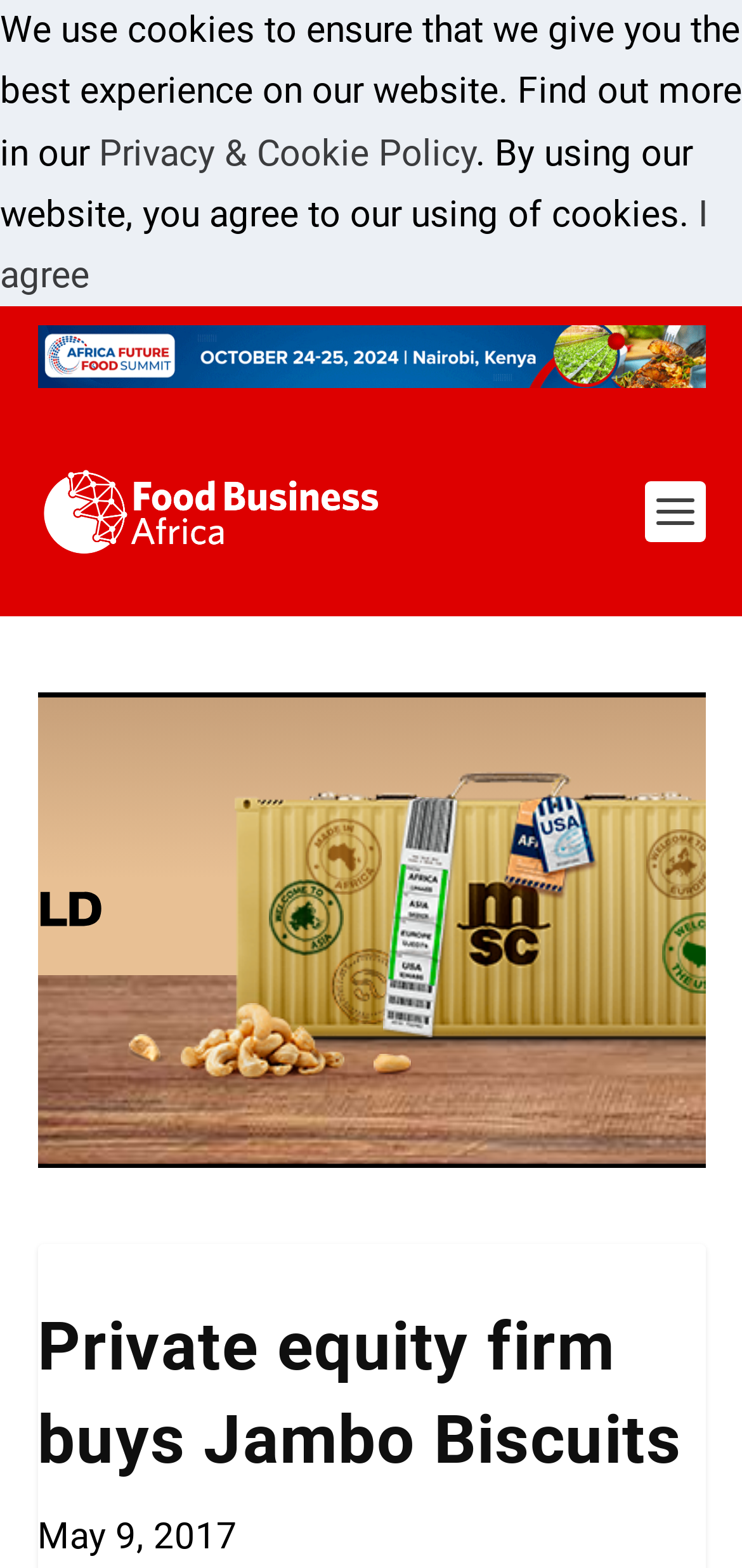Extract the bounding box of the UI element described as: "I agree".

[0.0, 0.122, 0.954, 0.189]